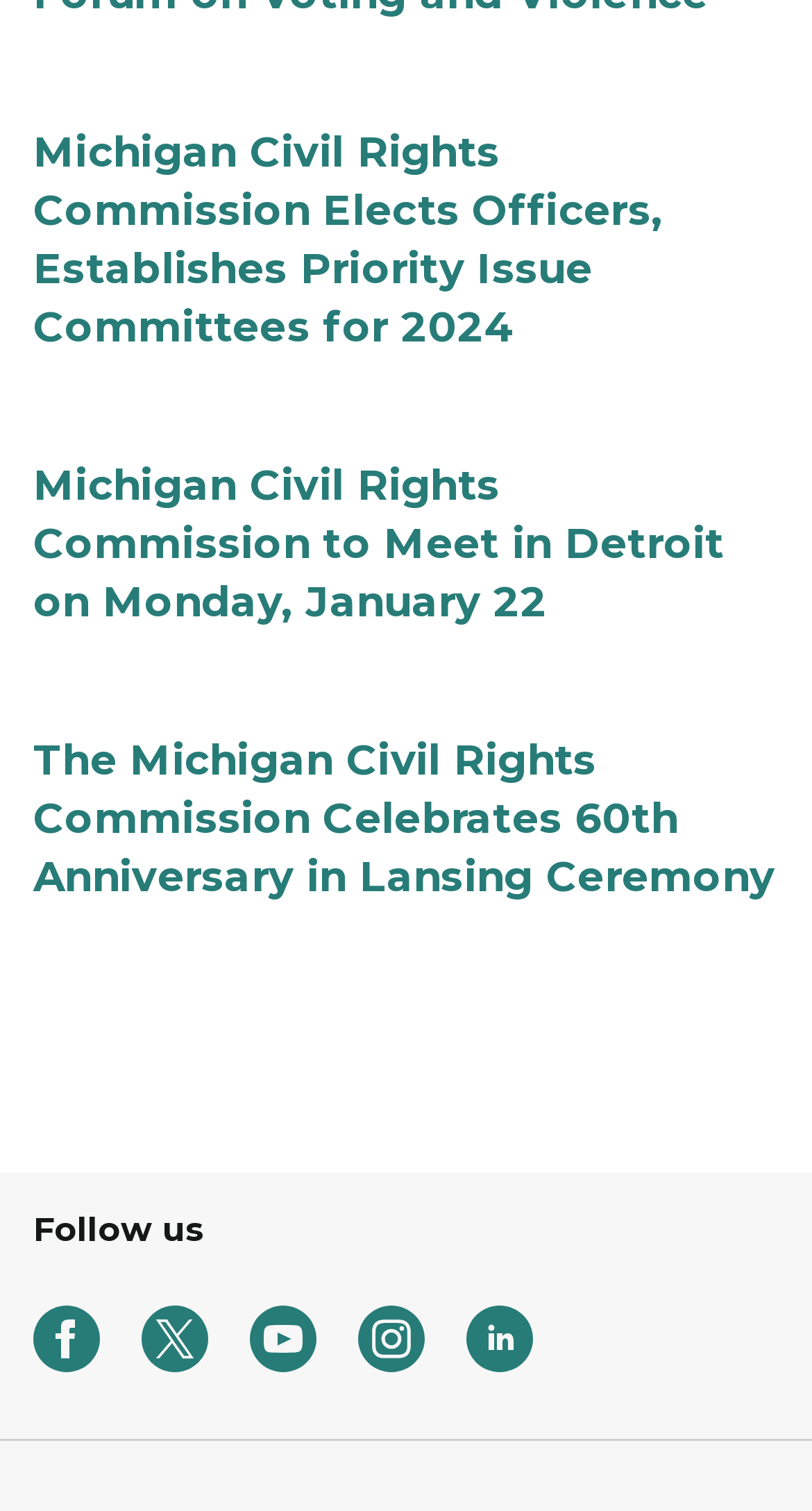How many social media platforms are listed?
Using the image, provide a concise answer in one word or a short phrase.

5